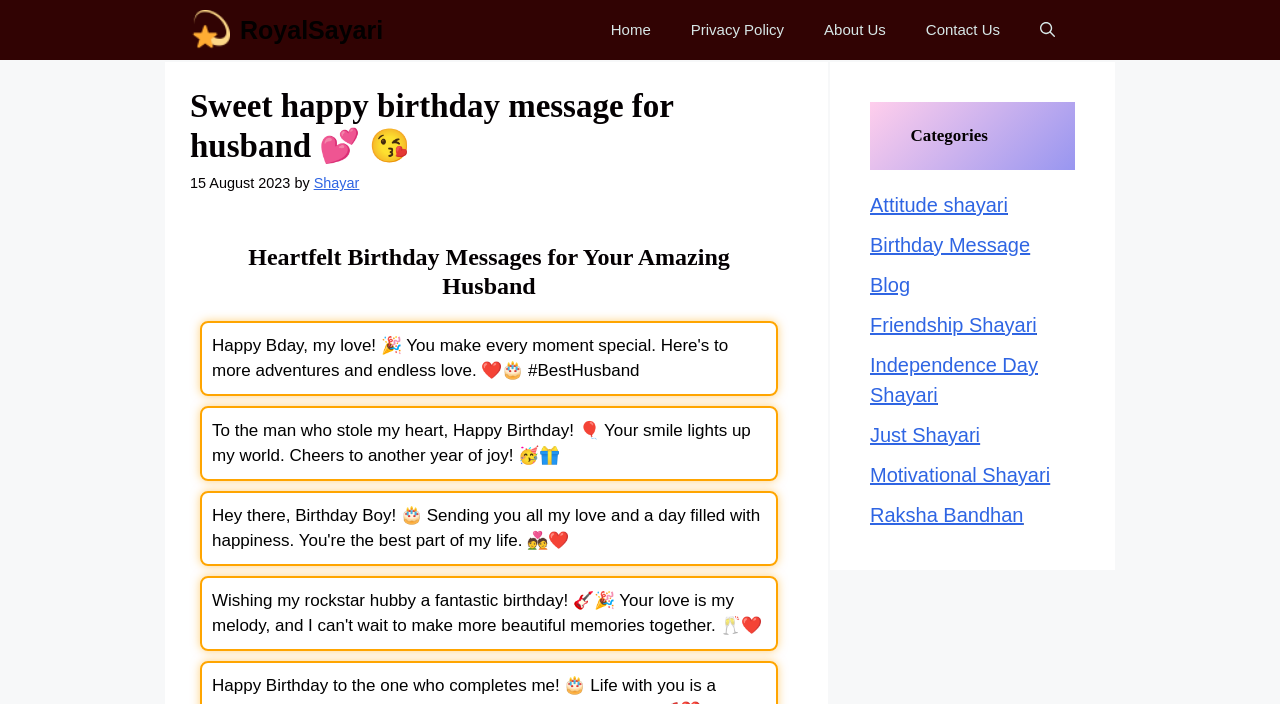Utilize the details in the image to thoroughly answer the following question: What is the name of the author of the birthday message?

I found the answer by looking at the link element with the text 'Shayar' which is mentioned as the author of the birthday message.